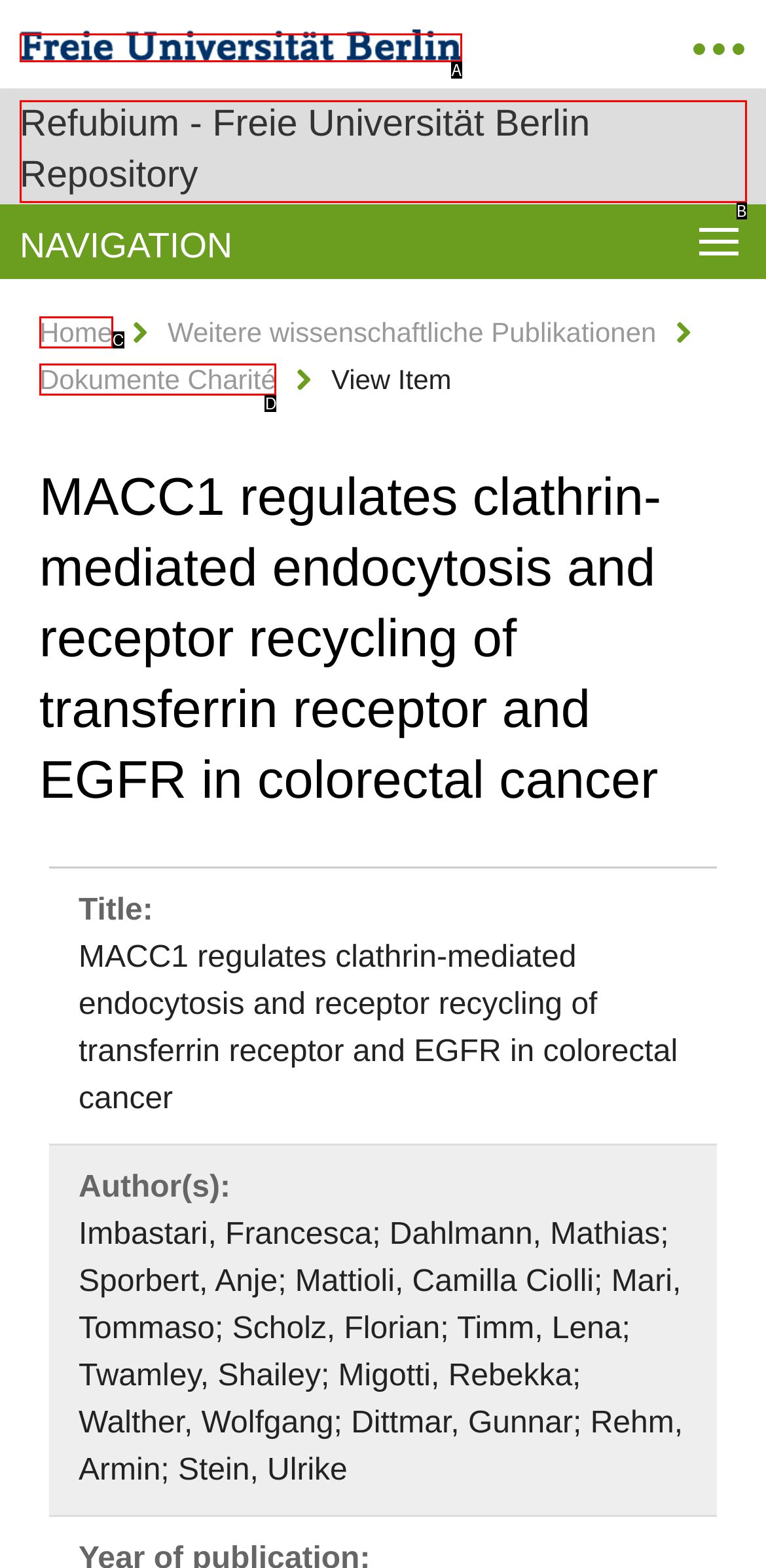Match the following description to the correct HTML element: Home Indicate your choice by providing the letter.

C